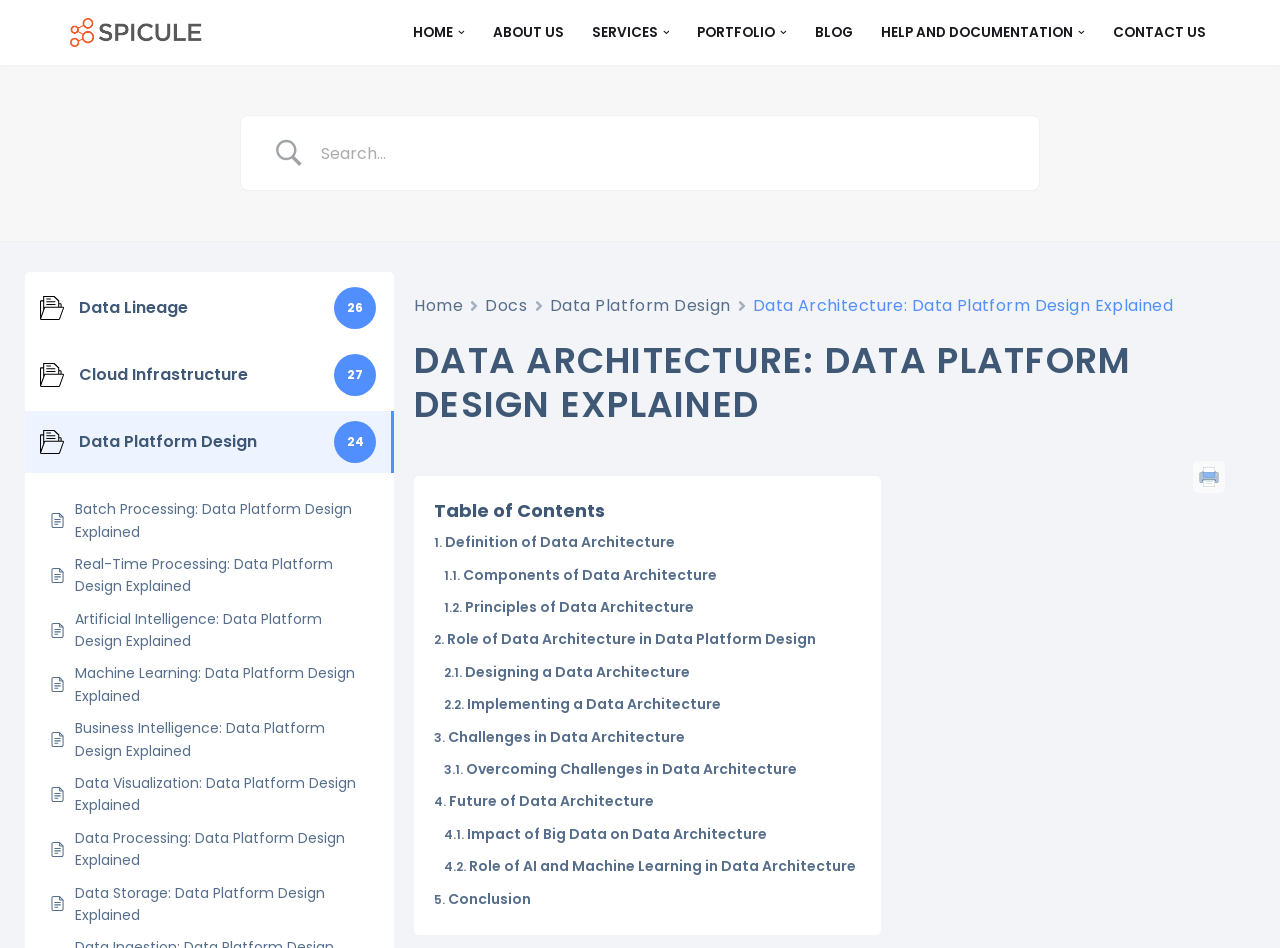Respond to the question with just a single word or phrase: 
How many links are there in the 'Primary Menu'?

9